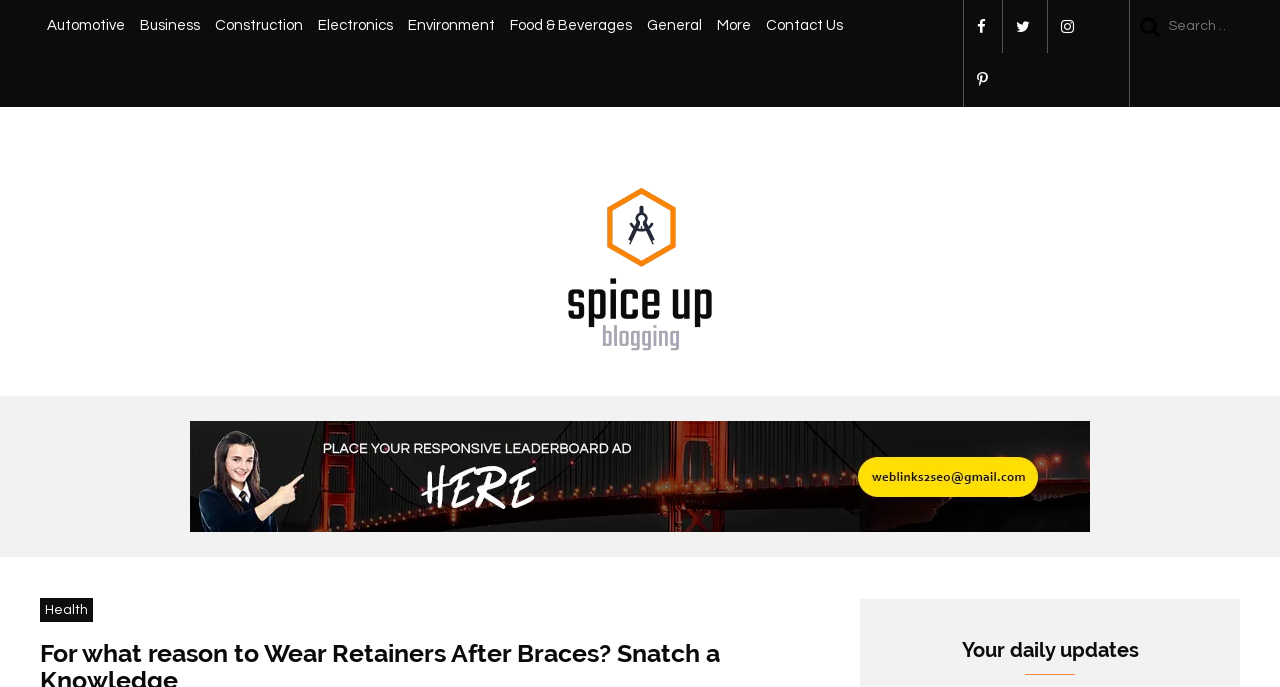Please give a concise answer to this question using a single word or phrase: 
How many social media links are there?

4